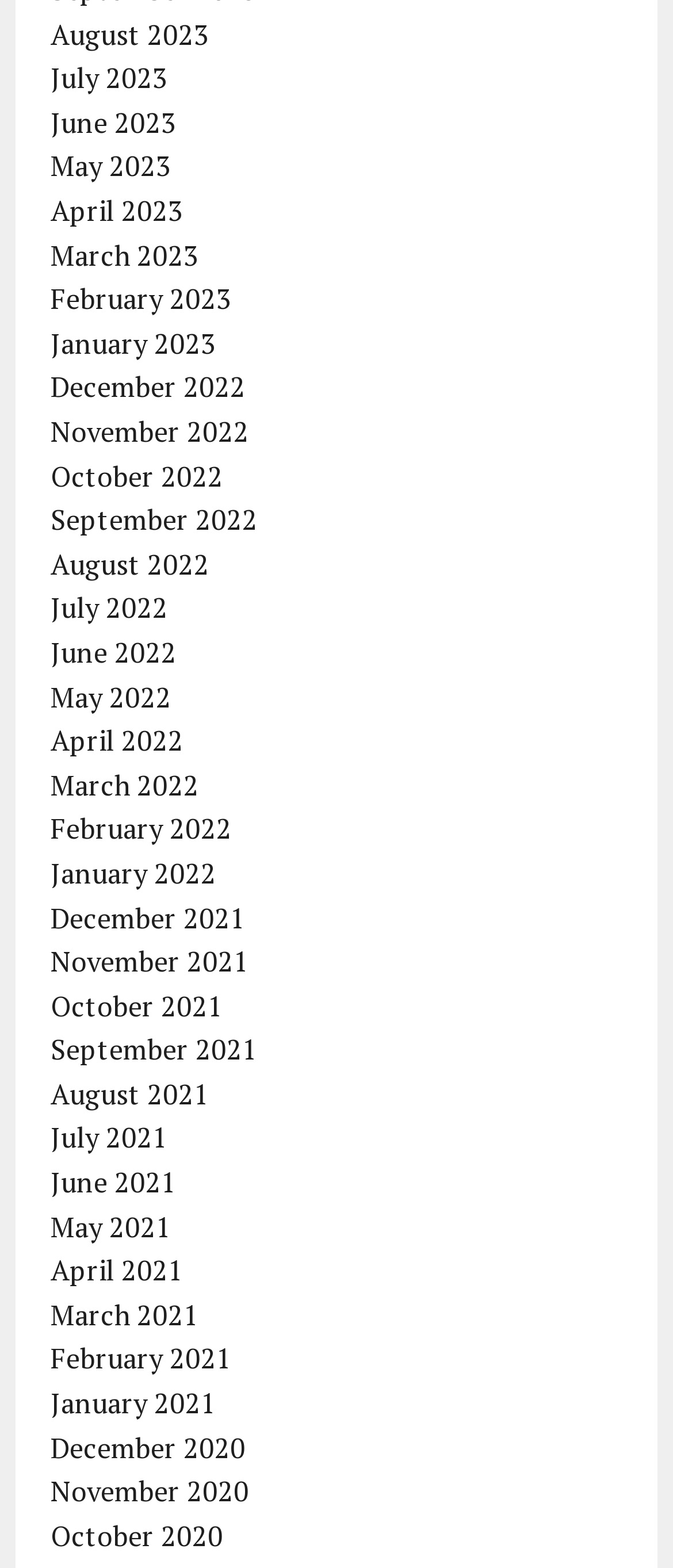Please mark the clickable region by giving the bounding box coordinates needed to complete this instruction: "Click on the 'next' button".

None